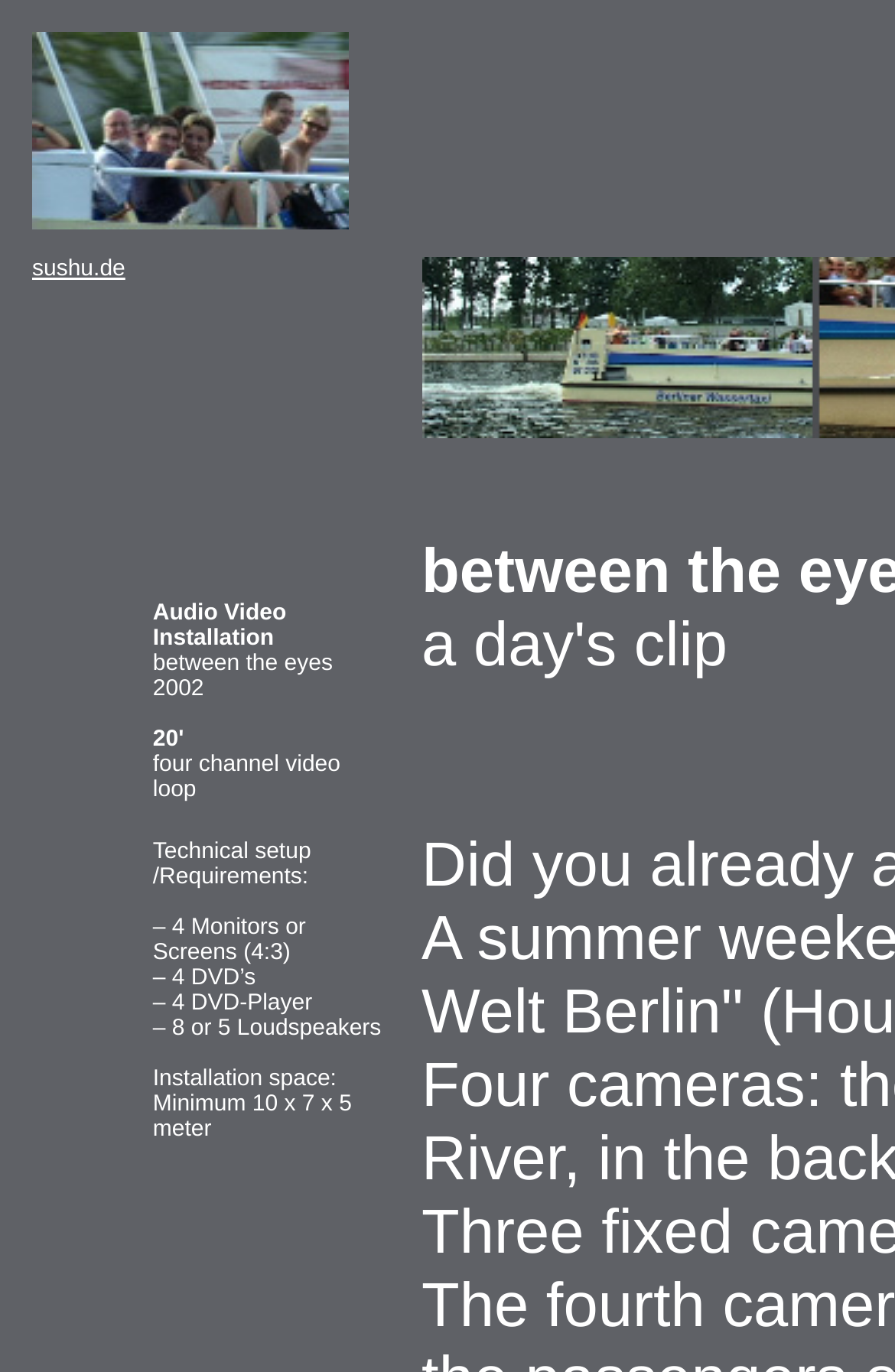Write an exhaustive caption that covers the webpage's main aspects.

The webpage appears to be a description of a video art installation titled "between the eyes". At the top-left corner, there is an image that takes up about a quarter of the screen. Below the image, there is a table with two cells. The left cell contains a link to "sushu.de", while the right cell is empty except for a non-breaking space character.

To the right of the table, there is a section with several lines of text. The title "between the eyes" is displayed prominently, followed by the year "2002". Below the title, there is a description of the installation, which includes details about the technical setup and requirements. The requirements include four monitors or screens, four DVDs, four DVD players, and eight or five loudspeakers. The installation space needs to be at least 10 meters by 7 meters by 5 meters in size.

Overall, the webpage is focused on providing information about the video art installation, with a clear and concise layout that makes it easy to read and understand.